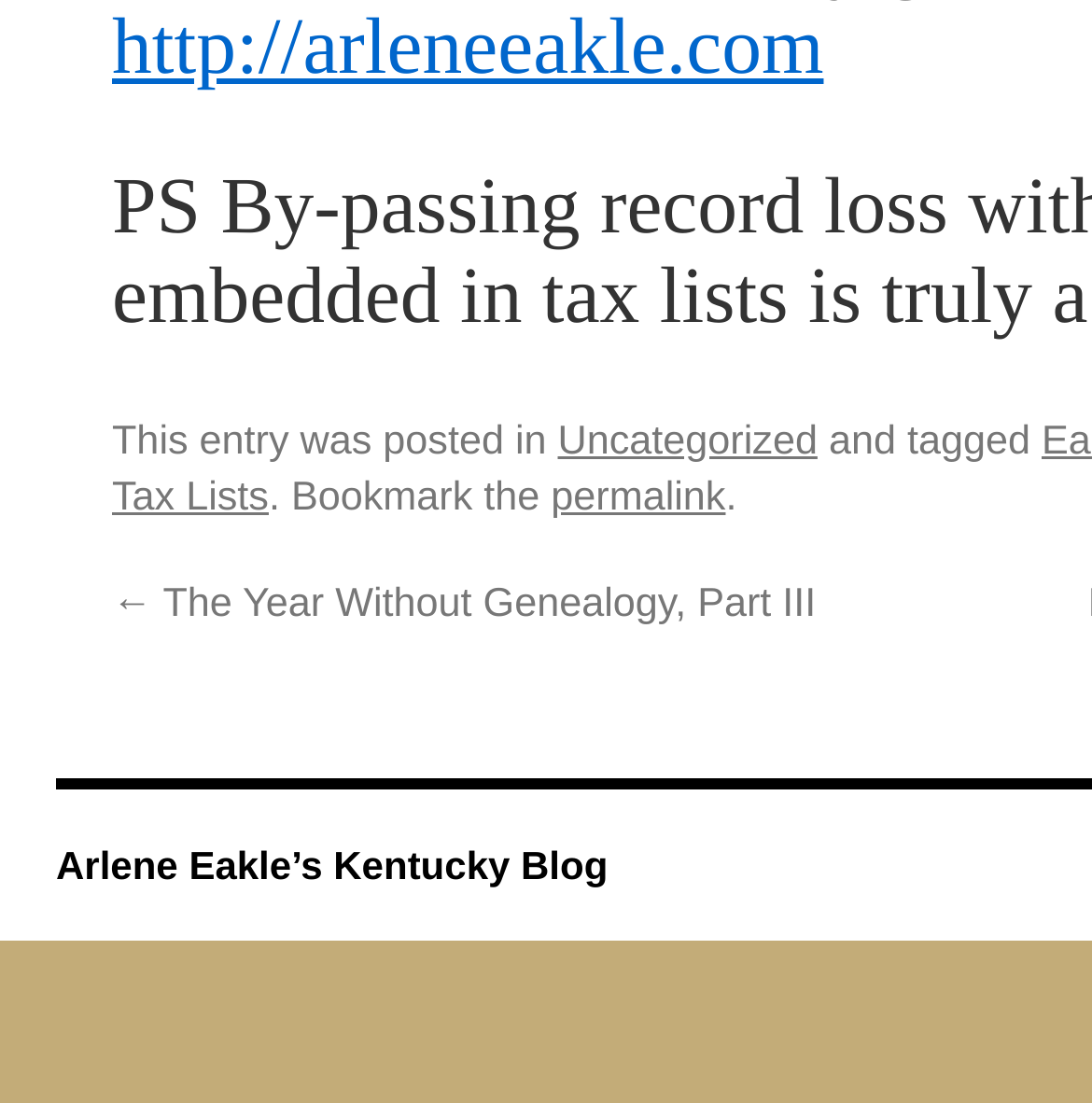Provide the bounding box coordinates for the specified HTML element described in this description: "http://arleneeakle.com". The coordinates should be four float numbers ranging from 0 to 1, in the format [left, top, right, bottom].

[0.103, 0.102, 0.754, 0.181]